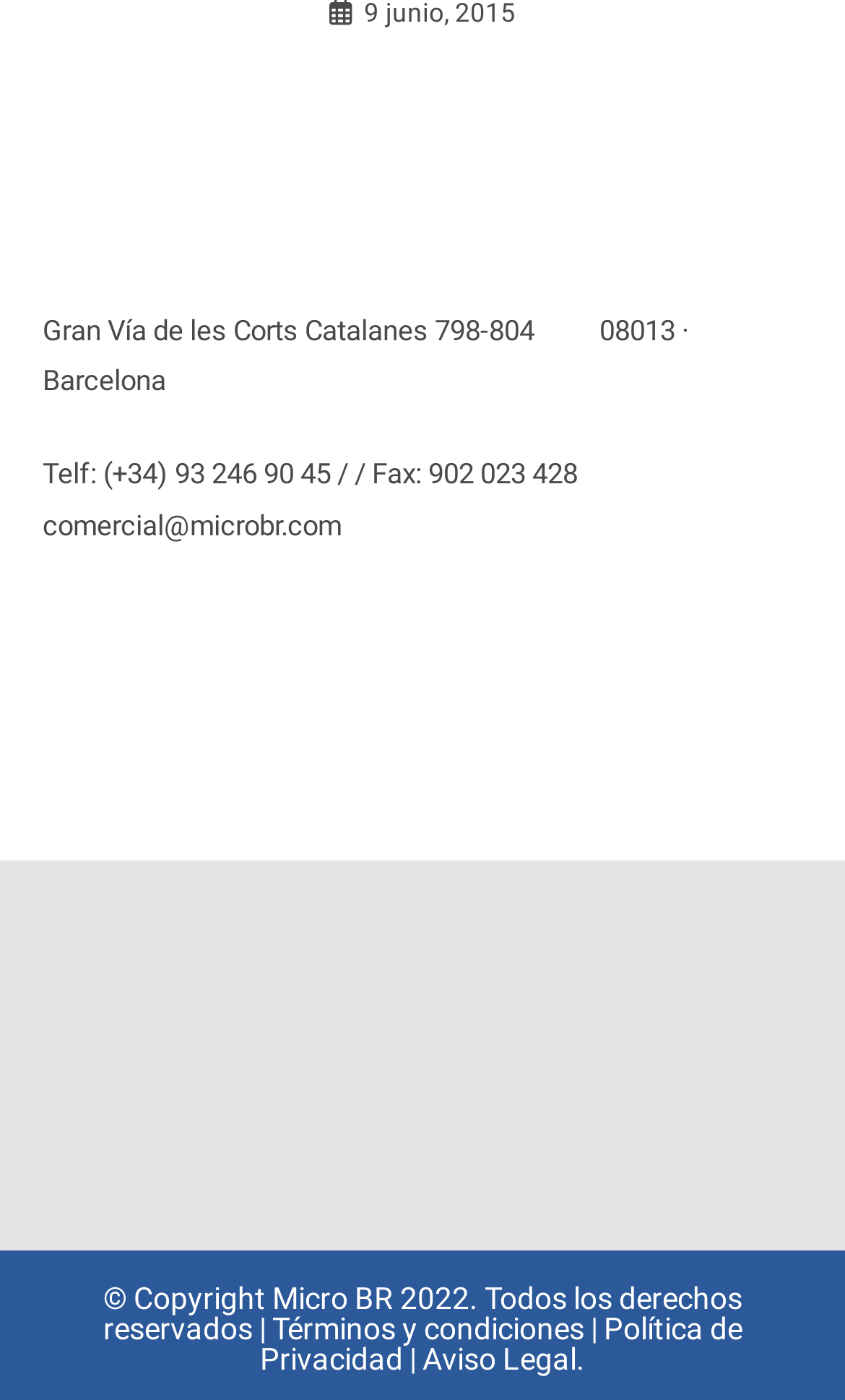Locate the bounding box of the user interface element based on this description: "Micro BR".

[0.322, 0.915, 0.465, 0.94]